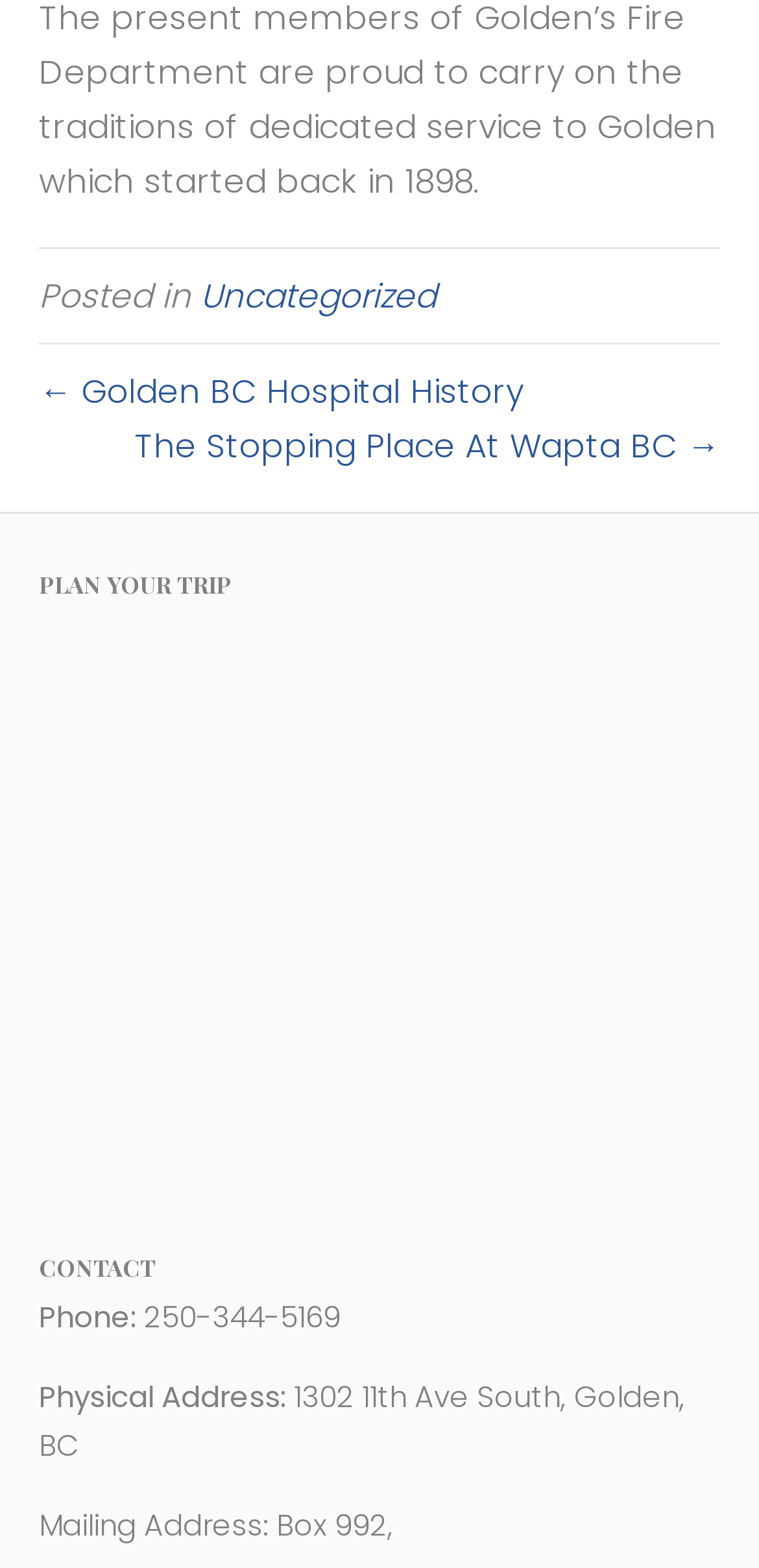Using the information shown in the image, answer the question with as much detail as possible: What is the category of the post?

The category of the post can be found at the top of the webpage, where it is listed as a link with the text 'Uncategorized'.